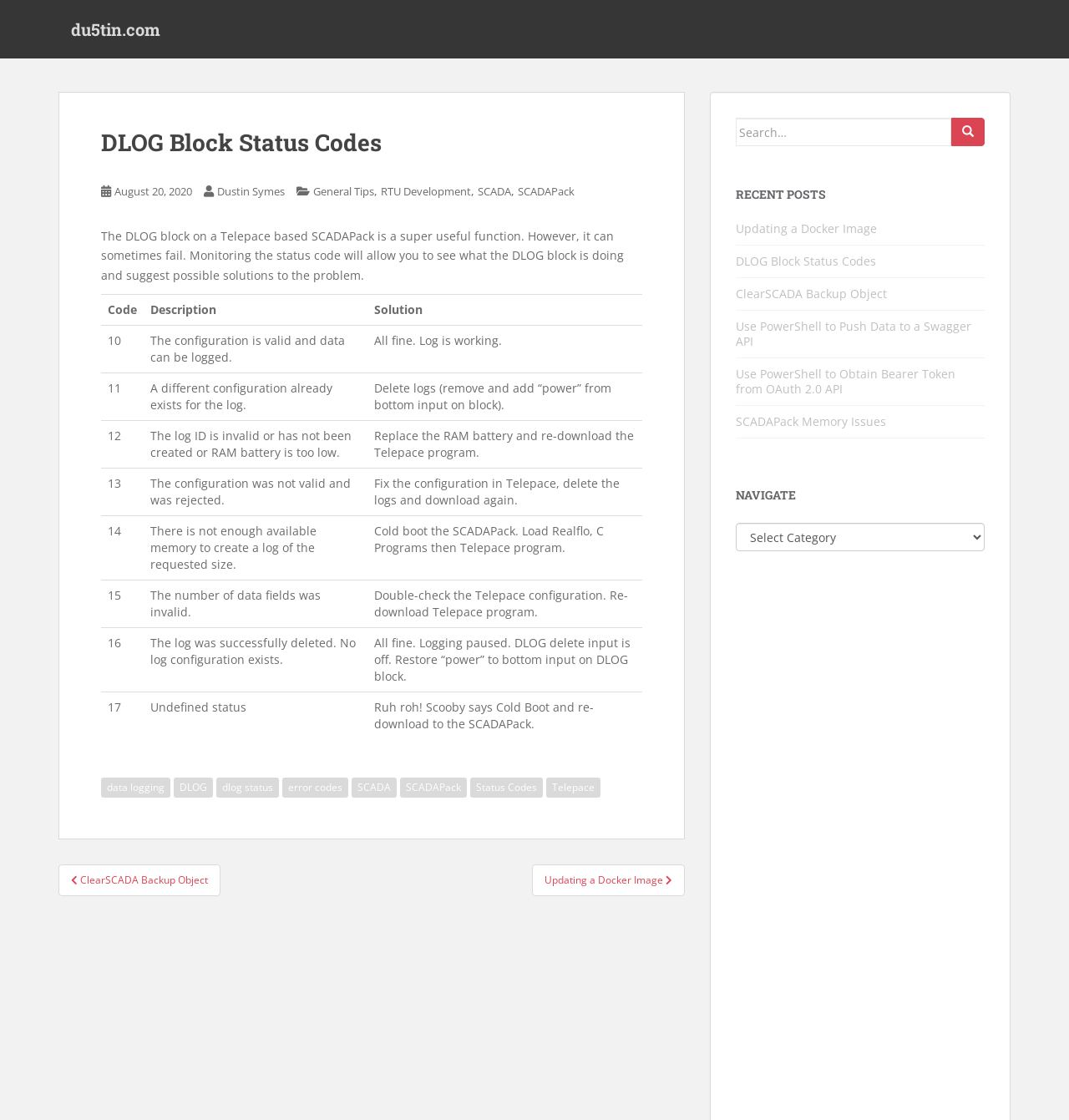Please use the details from the image to answer the following question comprehensively:
What is the topic of the recent post 'ClearSCADA Backup Object'?

The recent post 'ClearSCADA Backup Object' is related to ClearSCADA, which suggests that the topic of the post is about ClearSCADA backup objects.